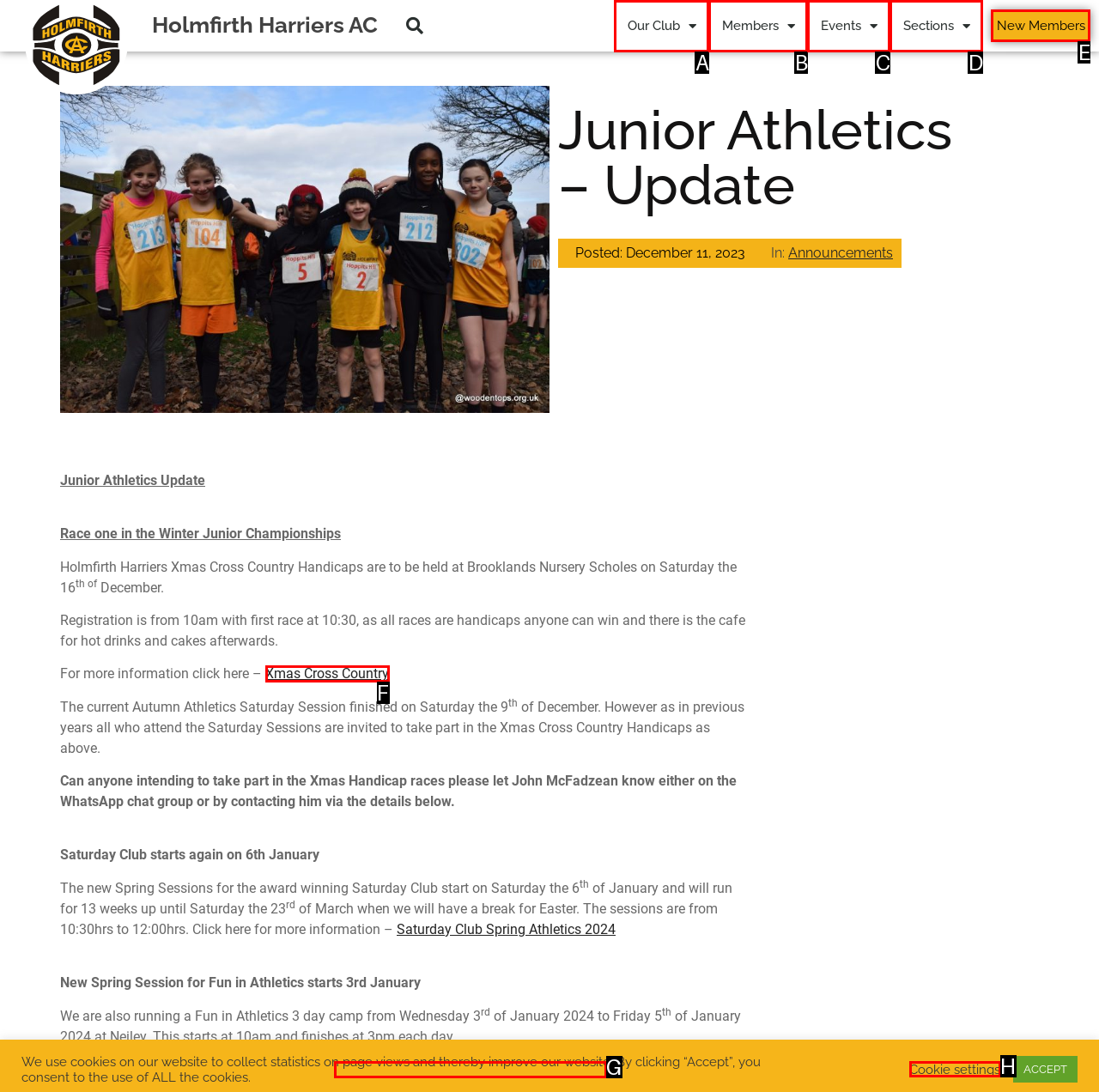Identify the correct UI element to click for the following task: View New Members page Choose the option's letter based on the given choices.

E